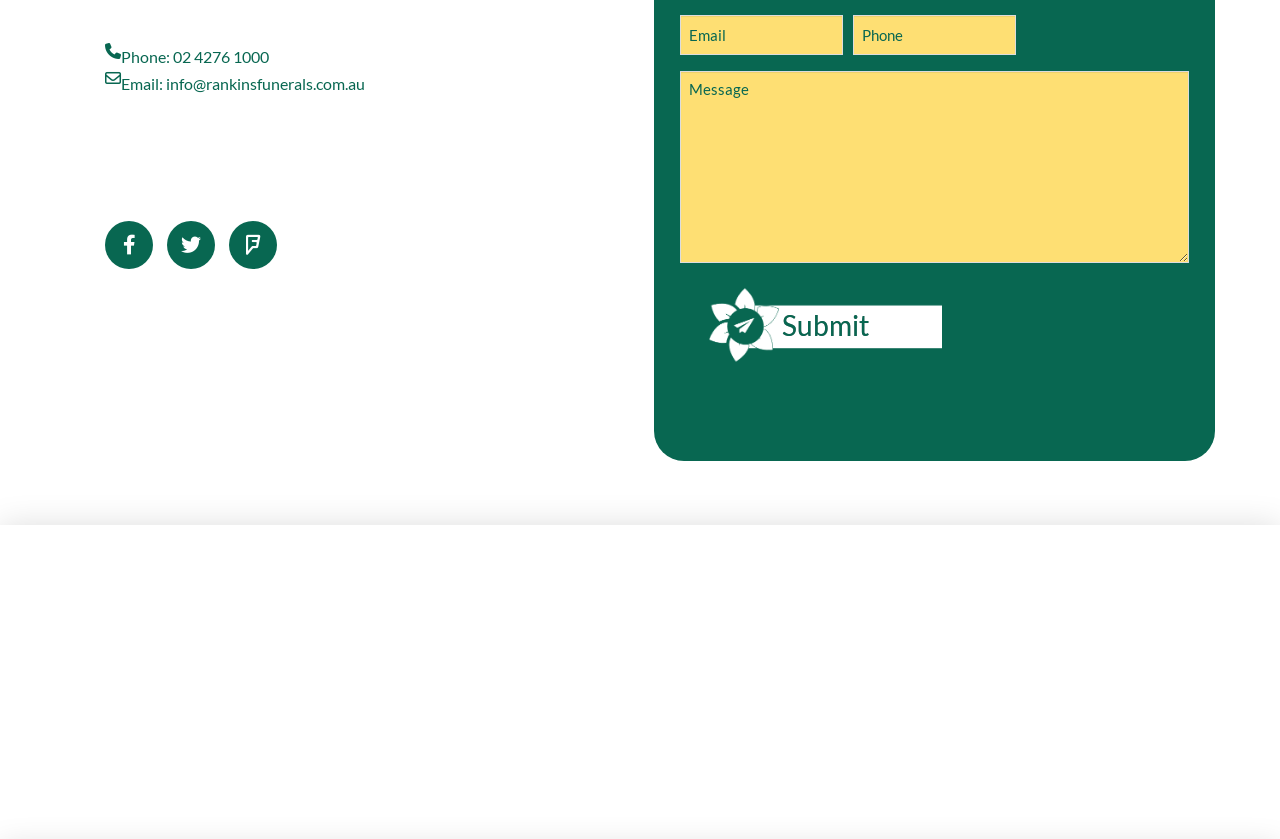Bounding box coordinates are to be given in the format (top-left x, top-left y, bottom-right x, bottom-right y). All values must be floating point numbers between 0 and 1. Provide the bounding box coordinate for the UI element described as: value="Submit"

[0.531, 0.34, 0.758, 0.435]